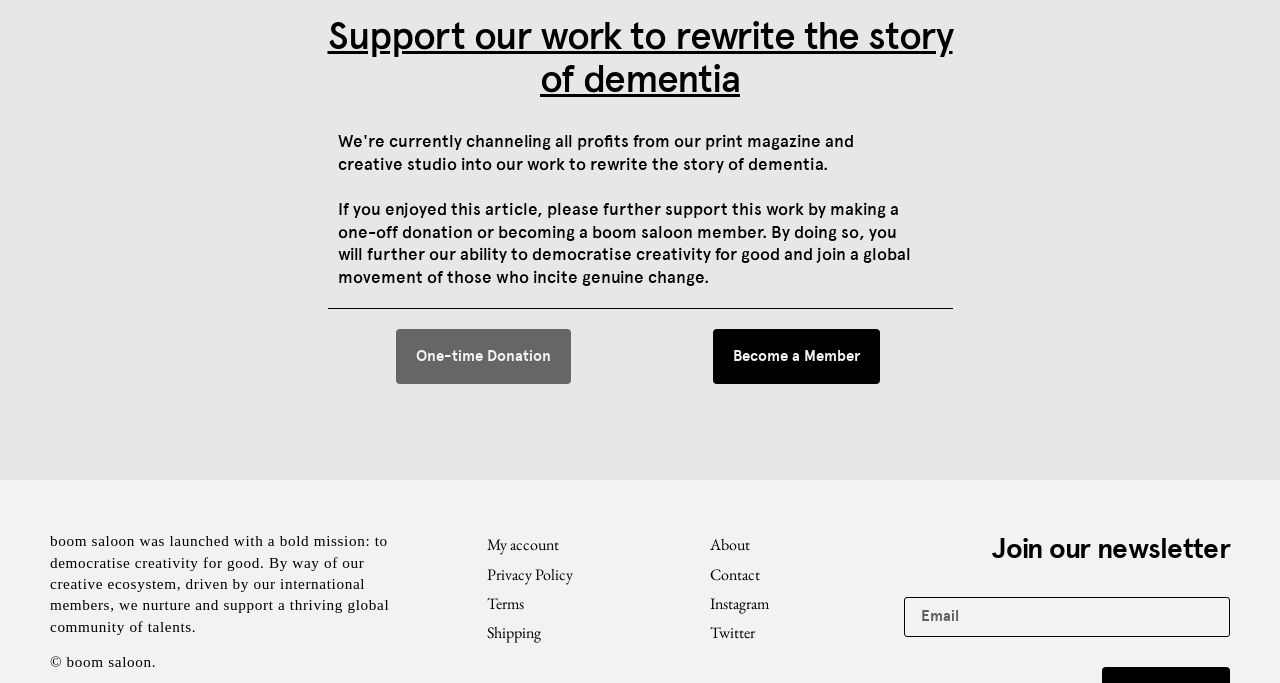Is the email field required?
Using the picture, provide a one-word or short phrase answer.

yes